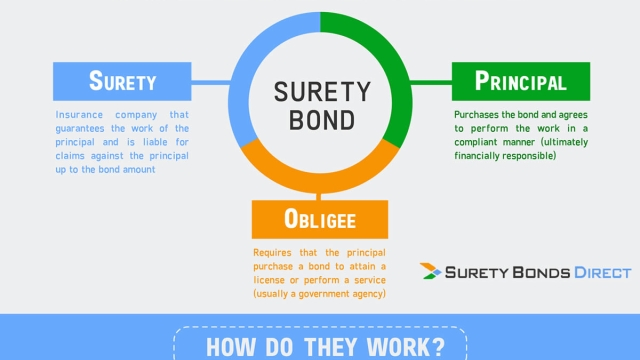What is the purpose of the obligee in a surety bond?
Please use the image to deliver a detailed and complete answer.

As outlined in the diagram, the obligee, positioned at the bottom, requires the principal to purchase a bond to secure a license or complete a service, often involving a government agency.